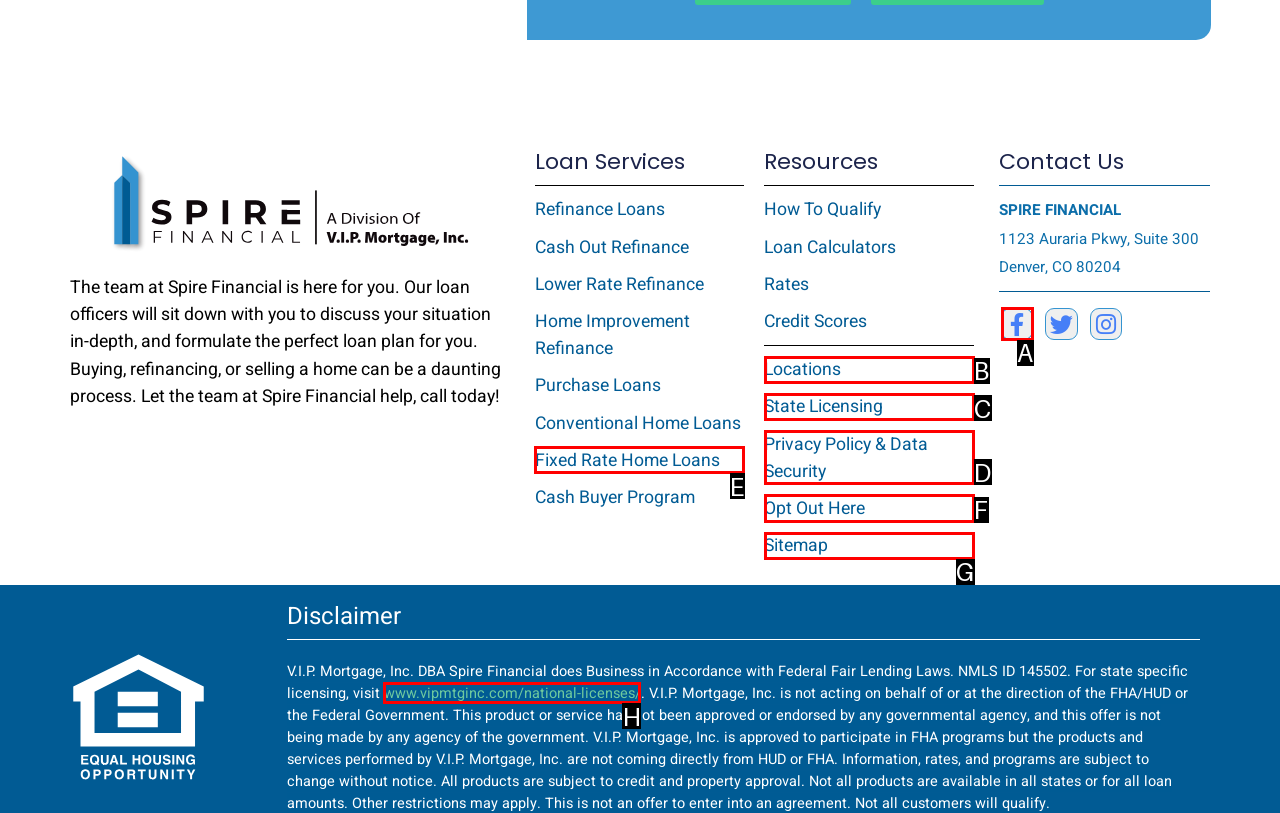Identify which HTML element aligns with the description: Fixed Rate Home Loans
Answer using the letter of the correct choice from the options available.

E